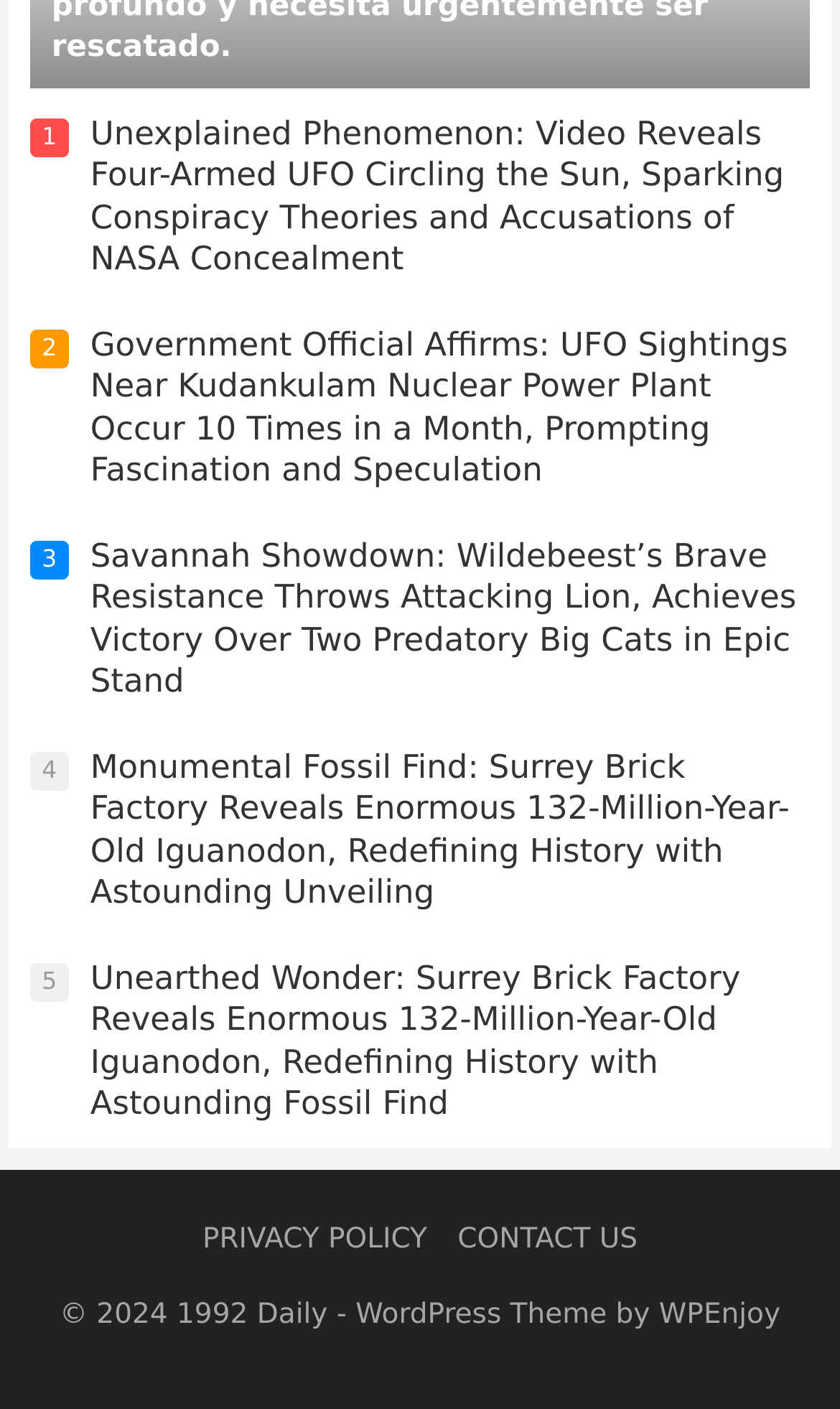Provide the bounding box coordinates of the HTML element this sentence describes: "Privacy Policy".

[0.241, 0.868, 0.508, 0.891]